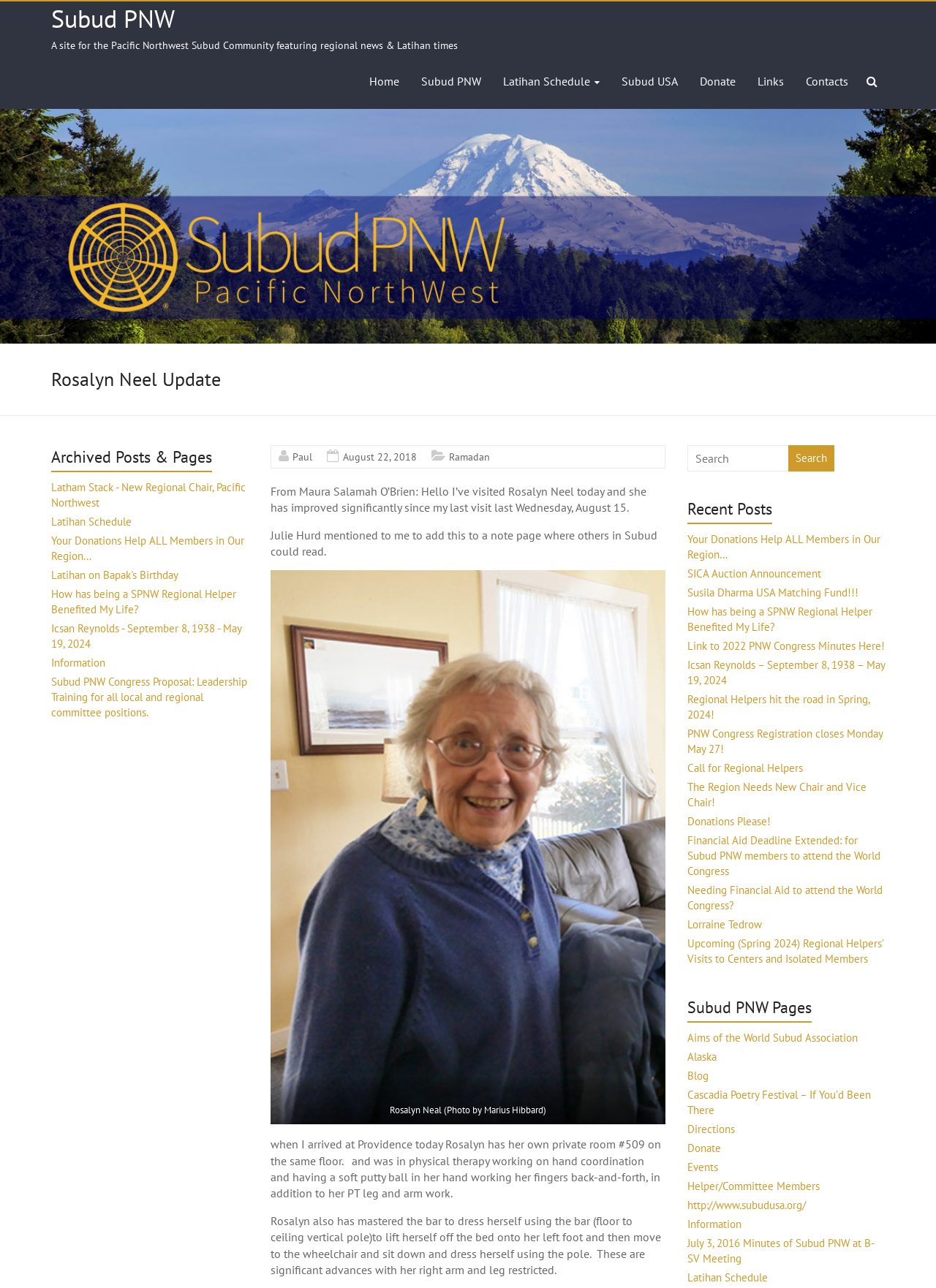Determine the bounding box coordinates for the HTML element described here: "Latihan on Bapak's Birthday".

[0.055, 0.441, 0.191, 0.452]